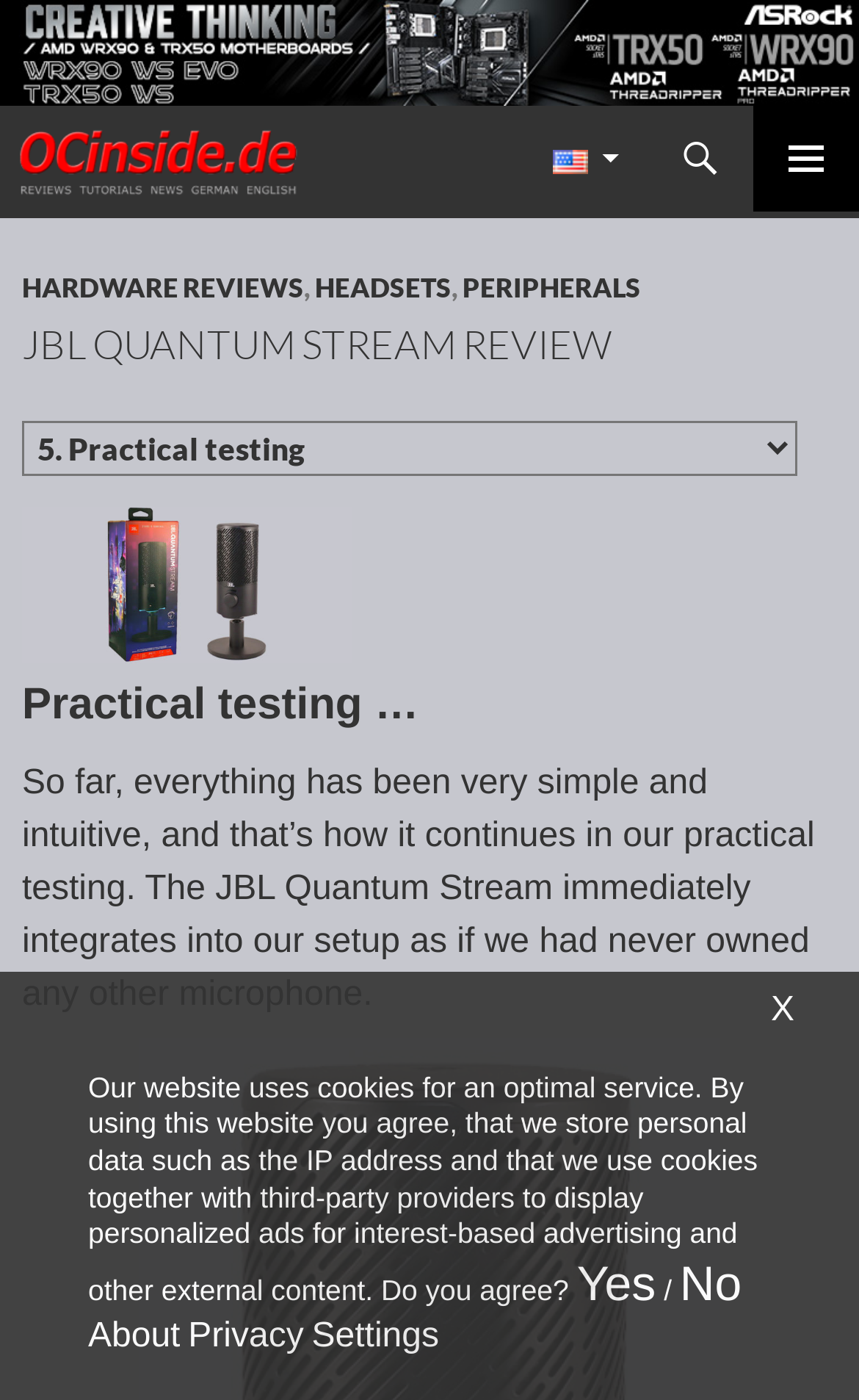Please answer the following query using a single word or phrase: 
What is the current language of the website?

English